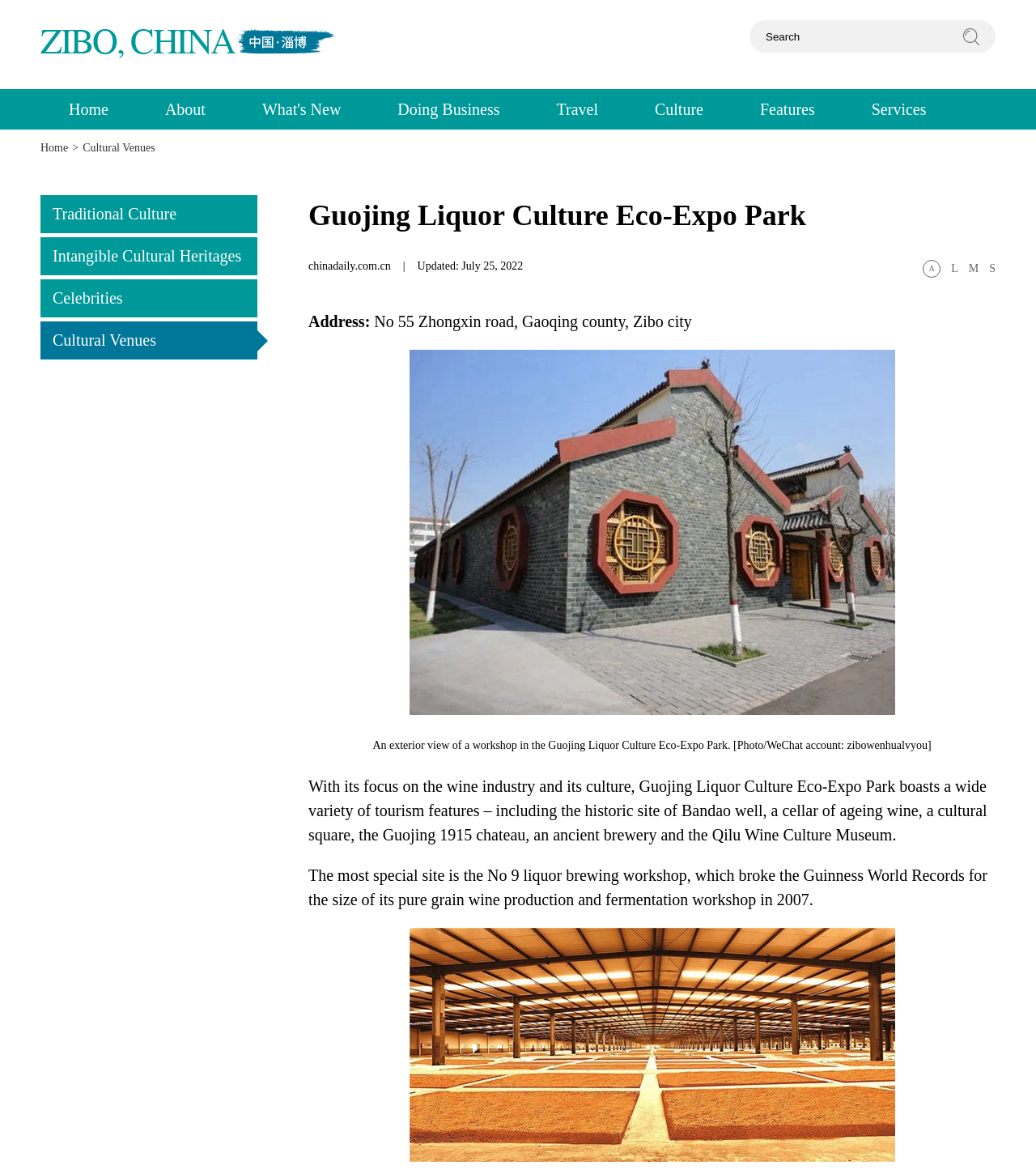Determine the bounding box coordinates of the region to click in order to accomplish the following instruction: "Learn about Cultural Venues". Provide the coordinates as four float numbers between 0 and 1, specifically [left, top, right, bottom].

[0.039, 0.274, 0.269, 0.306]